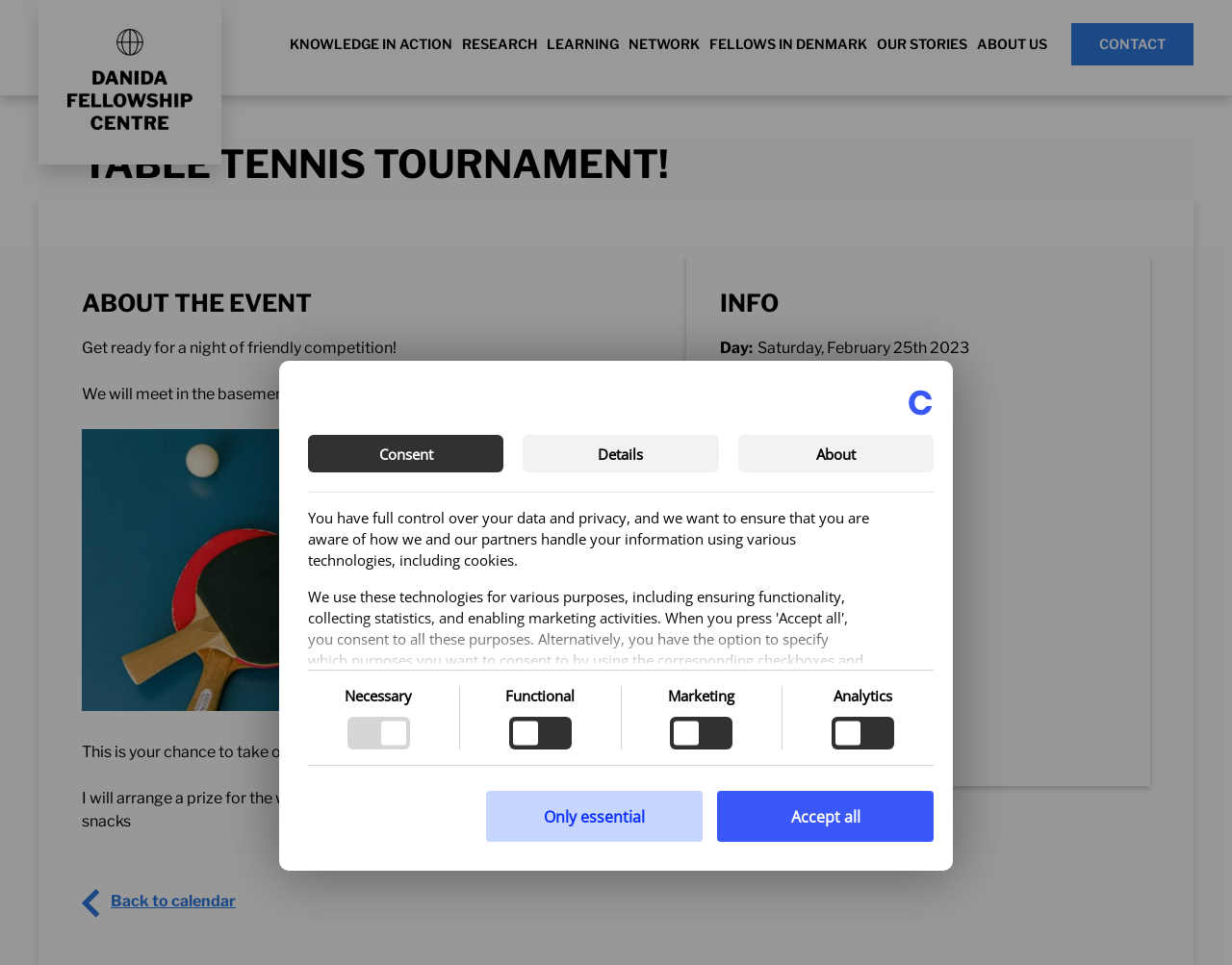Please find the top heading of the webpage and generate its text.

TABLE TENNIS TOURNAMENT!